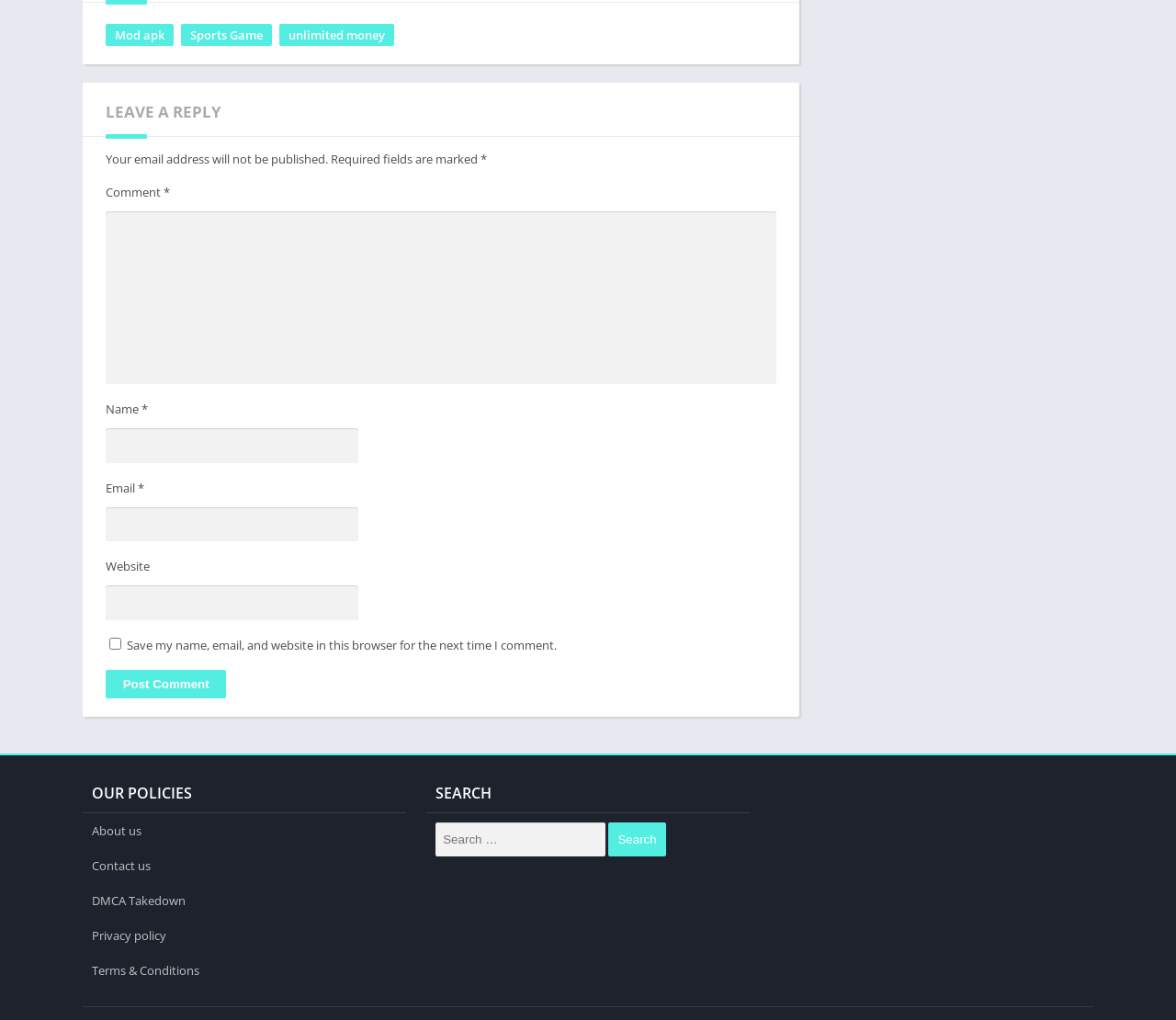What is the function of the checkbox below the 'Email' text box?
Using the visual information, reply with a single word or short phrase.

To save user data